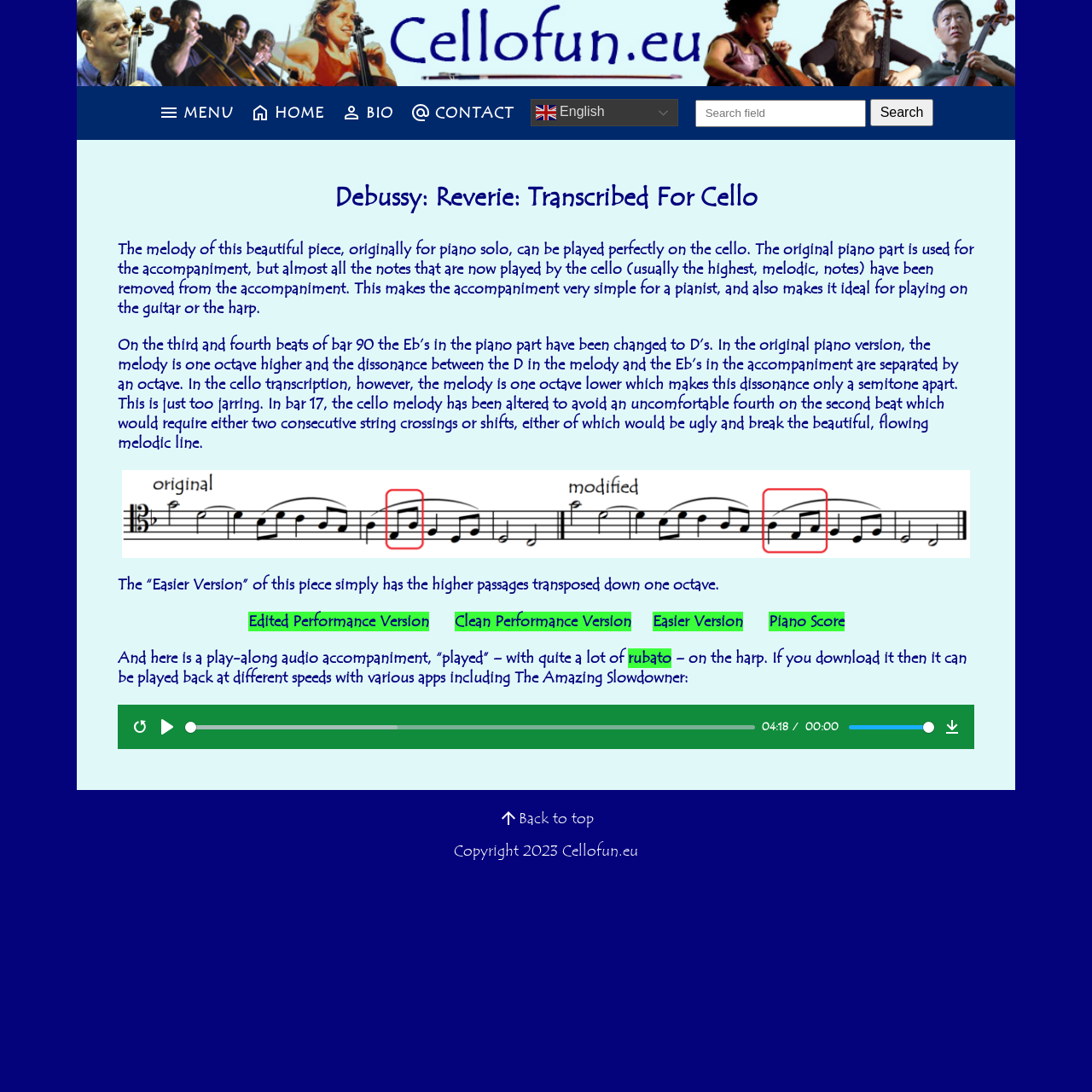Indicate the bounding box coordinates of the element that needs to be clicked to satisfy the following instruction: "Download the audio accompaniment". The coordinates should be four float numbers between 0 and 1, i.e., [left, top, right, bottom].

[0.859, 0.653, 0.884, 0.678]